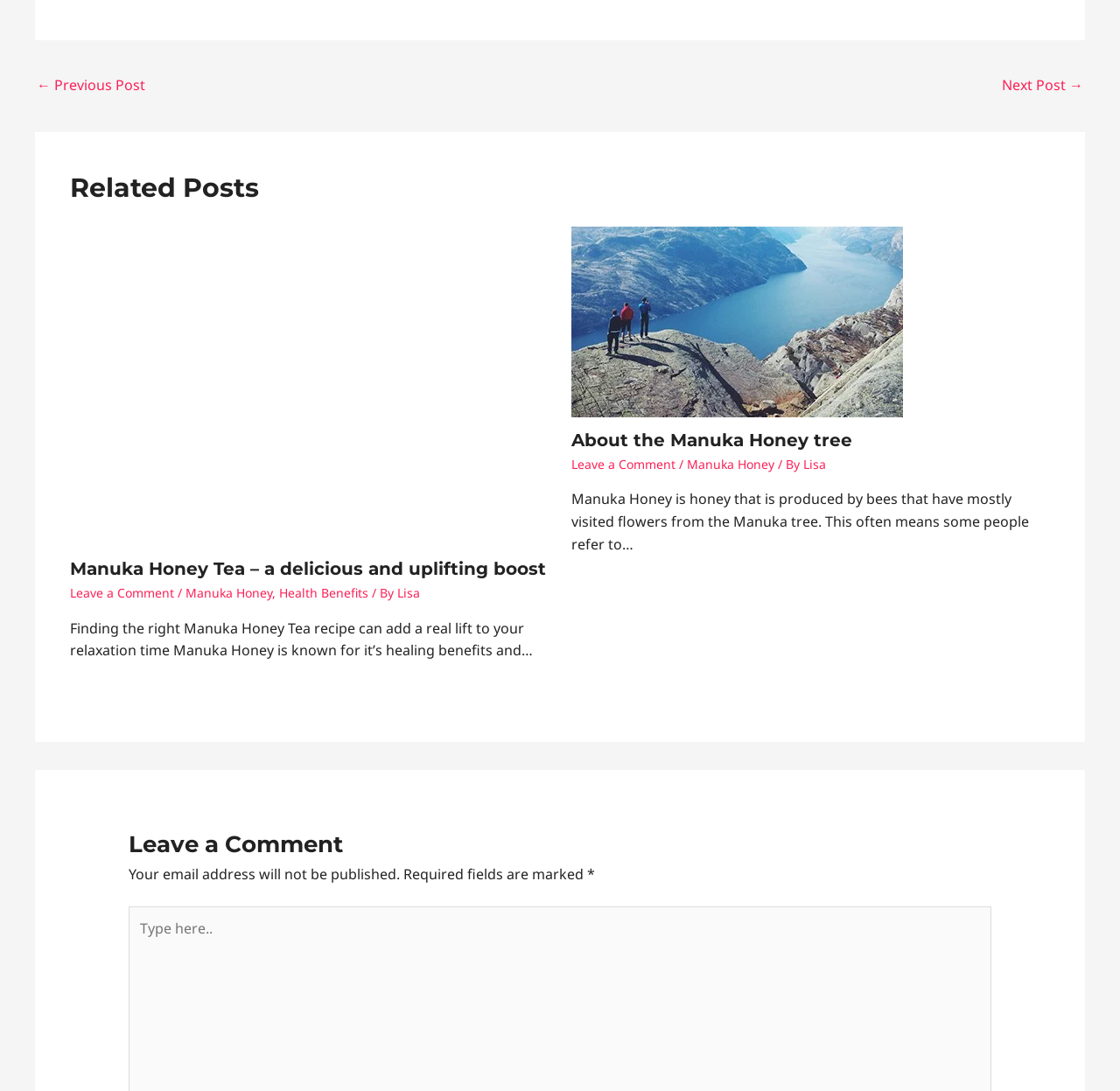Please indicate the bounding box coordinates of the element's region to be clicked to achieve the instruction: "Read more about 'Manuka Honey Tea – a delicious and uplifting boost'". Provide the coordinates as four float numbers between 0 and 1, i.e., [left, top, right, bottom].

[0.062, 0.344, 0.49, 0.362]